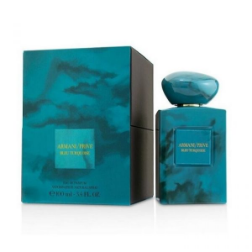What is the size of the fragrance?
Refer to the image and give a detailed answer to the query.

The caption states that the fragrance comes in a 100ml size, which ensures ample use for daily wear or special outings.